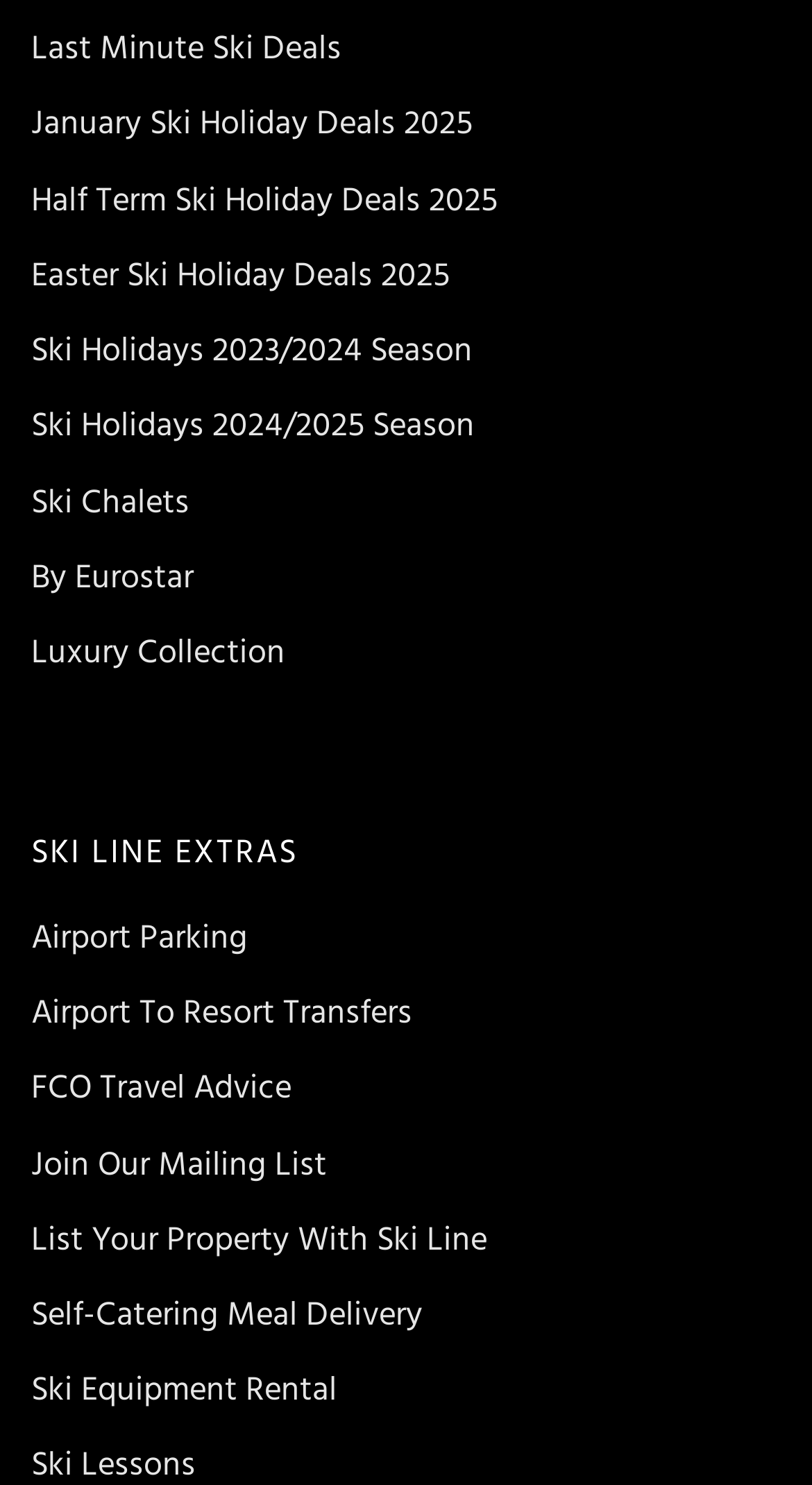Please identify the bounding box coordinates of the element's region that needs to be clicked to fulfill the following instruction: "List your property with Ski Line". The bounding box coordinates should consist of four float numbers between 0 and 1, i.e., [left, top, right, bottom].

[0.038, 0.815, 0.962, 0.854]